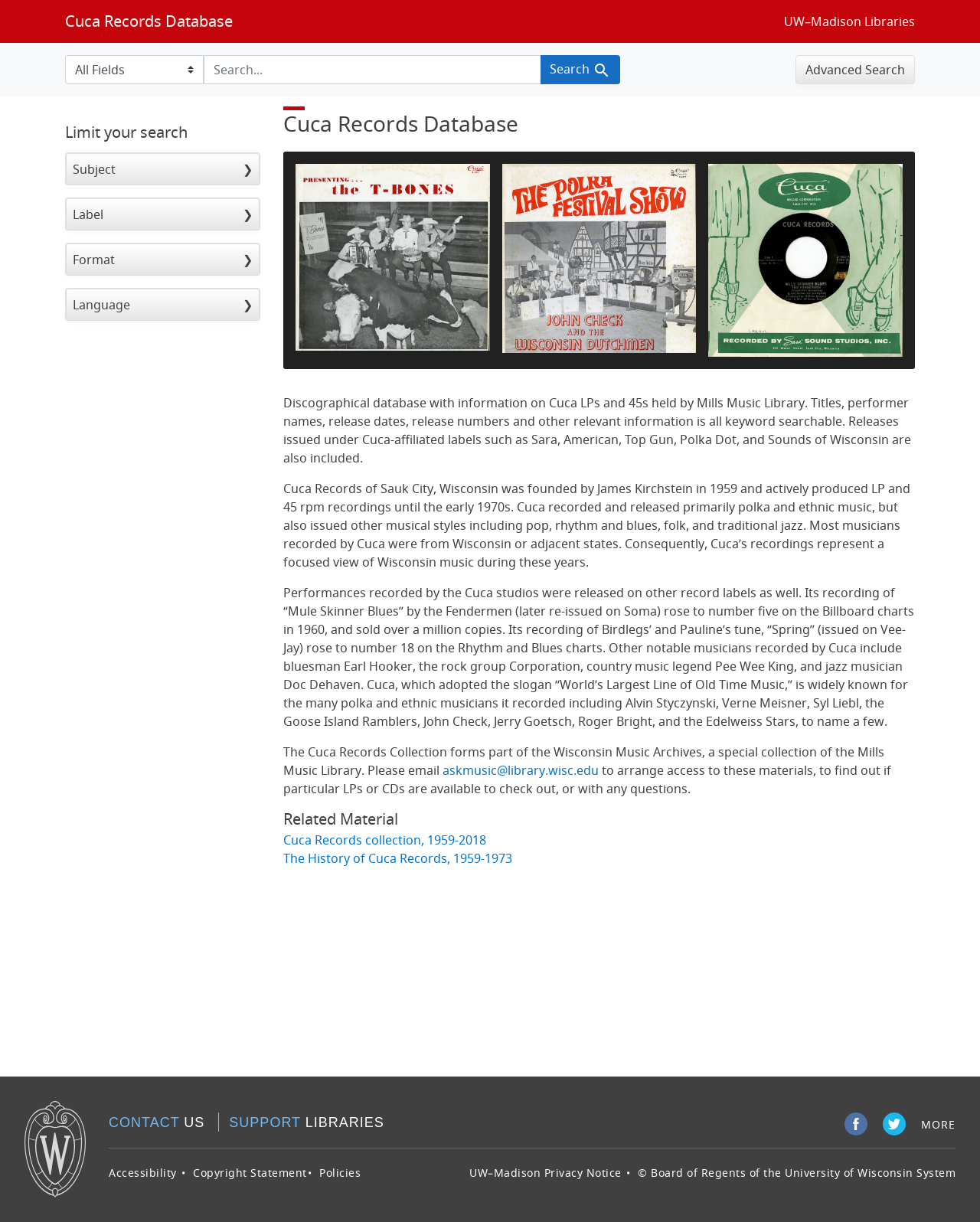How can I access the Cuca Records Collection?
Please answer the question as detailed as possible based on the image.

The webpage provides an email address, askmusic@library.wisc.edu, to arrange access to the Cuca Records Collection, check out LPs or CDs, or ask questions.